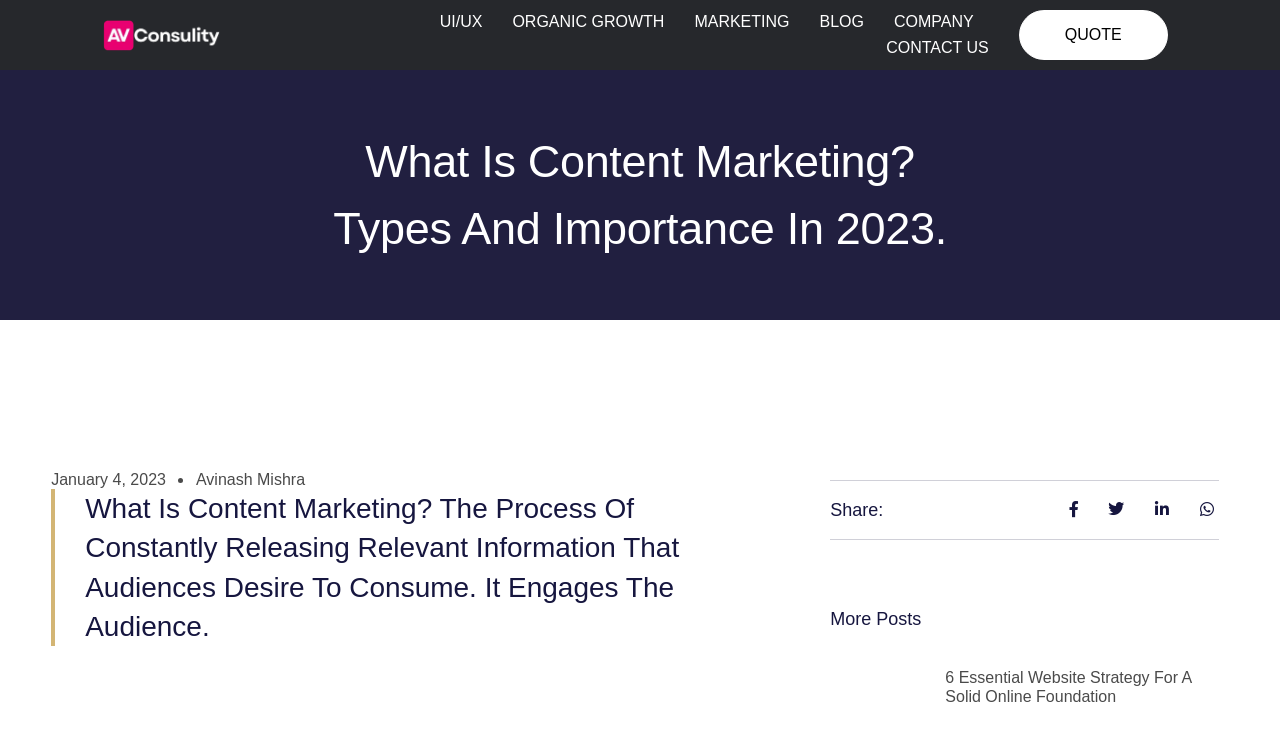Bounding box coordinates are specified in the format (top-left x, top-left y, bottom-right x, bottom-right y). All values are floating point numbers bounded between 0 and 1. Please provide the bounding box coordinate of the region this sentence describes: alt="Dark Mode Light AVCONSULITY Logo"

[0.08, 0.027, 0.172, 0.069]